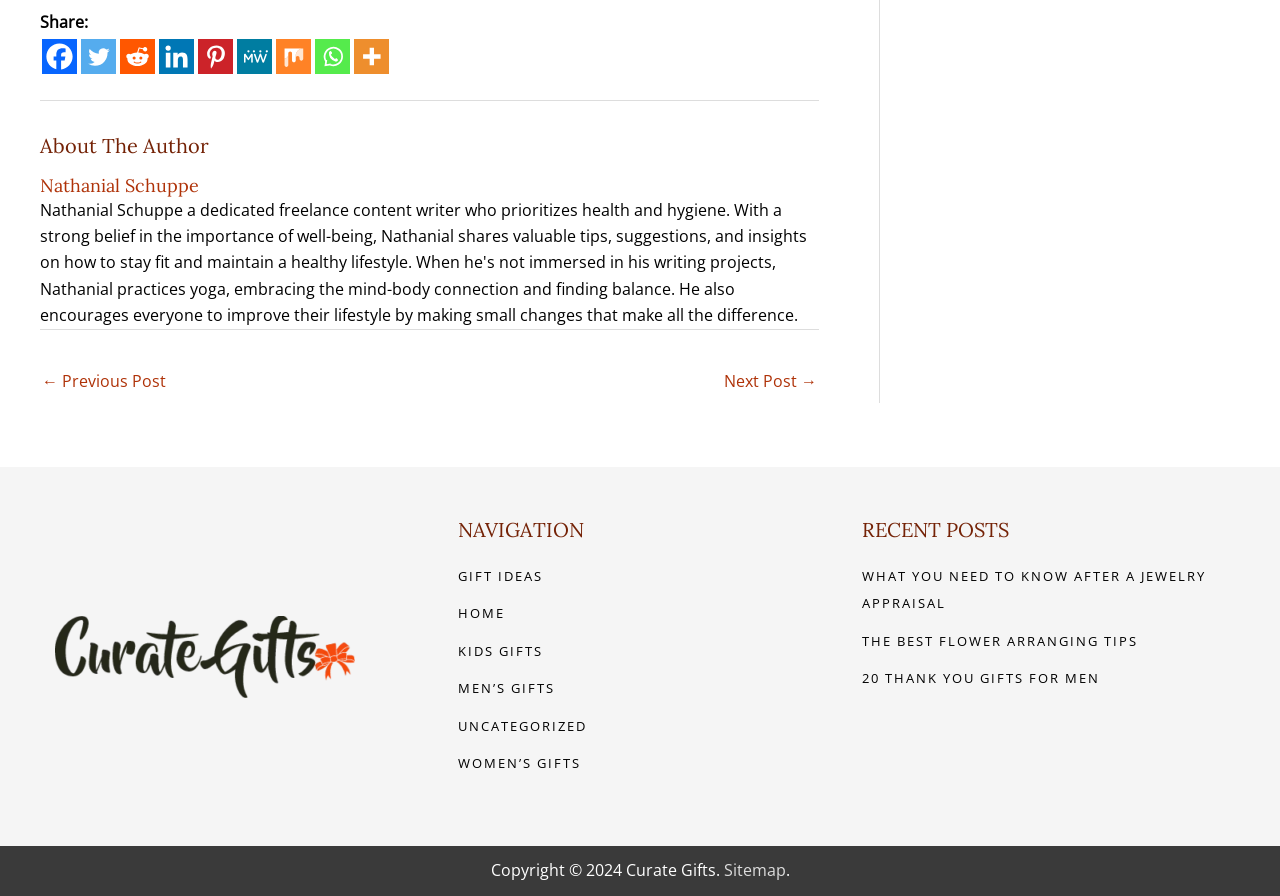Locate the bounding box coordinates of the clickable region to complete the following instruction: "Explore gift ideas."

[0.358, 0.633, 0.424, 0.653]